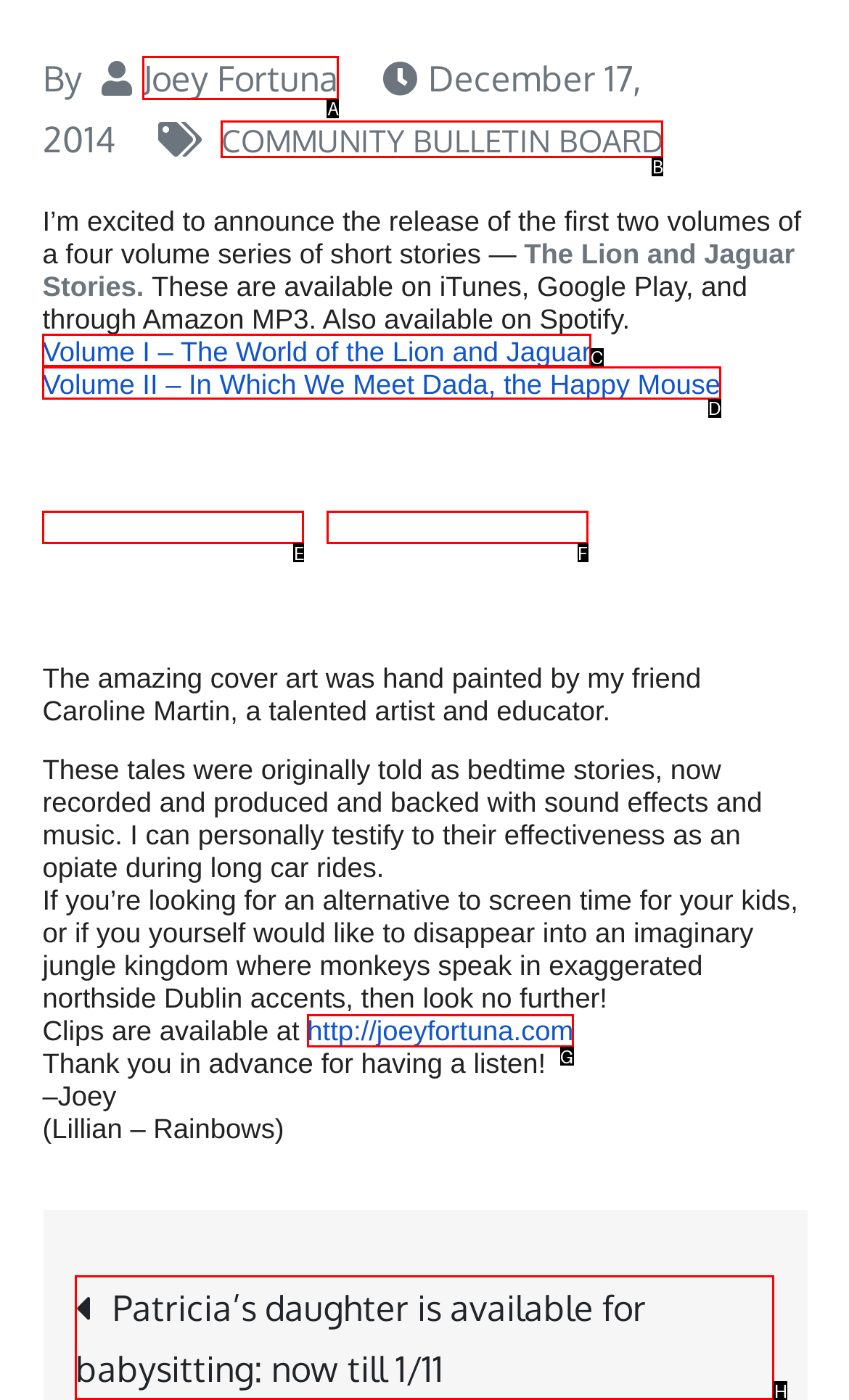Choose the letter of the option you need to click to Click on the author's name. Answer with the letter only.

A